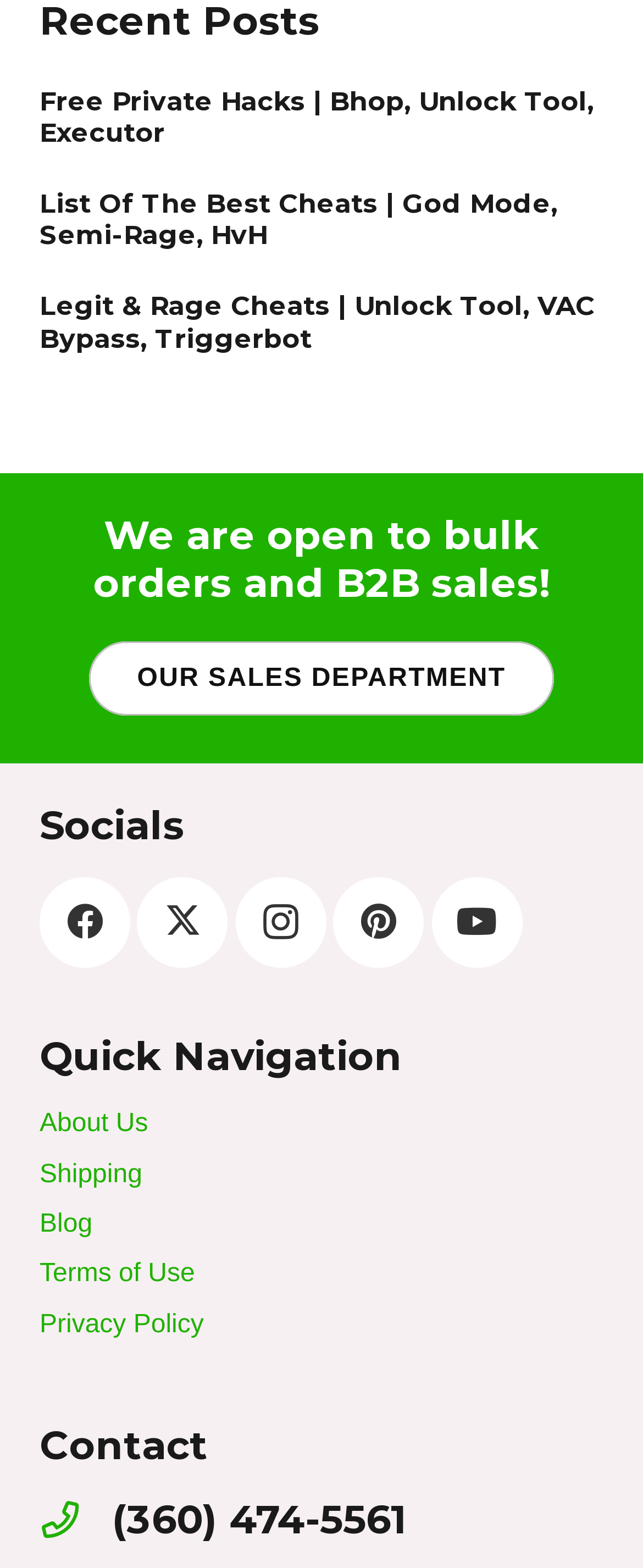Locate the bounding box coordinates of the element that should be clicked to fulfill the instruction: "Call (360) 474-5561".

[0.175, 0.955, 0.634, 0.985]